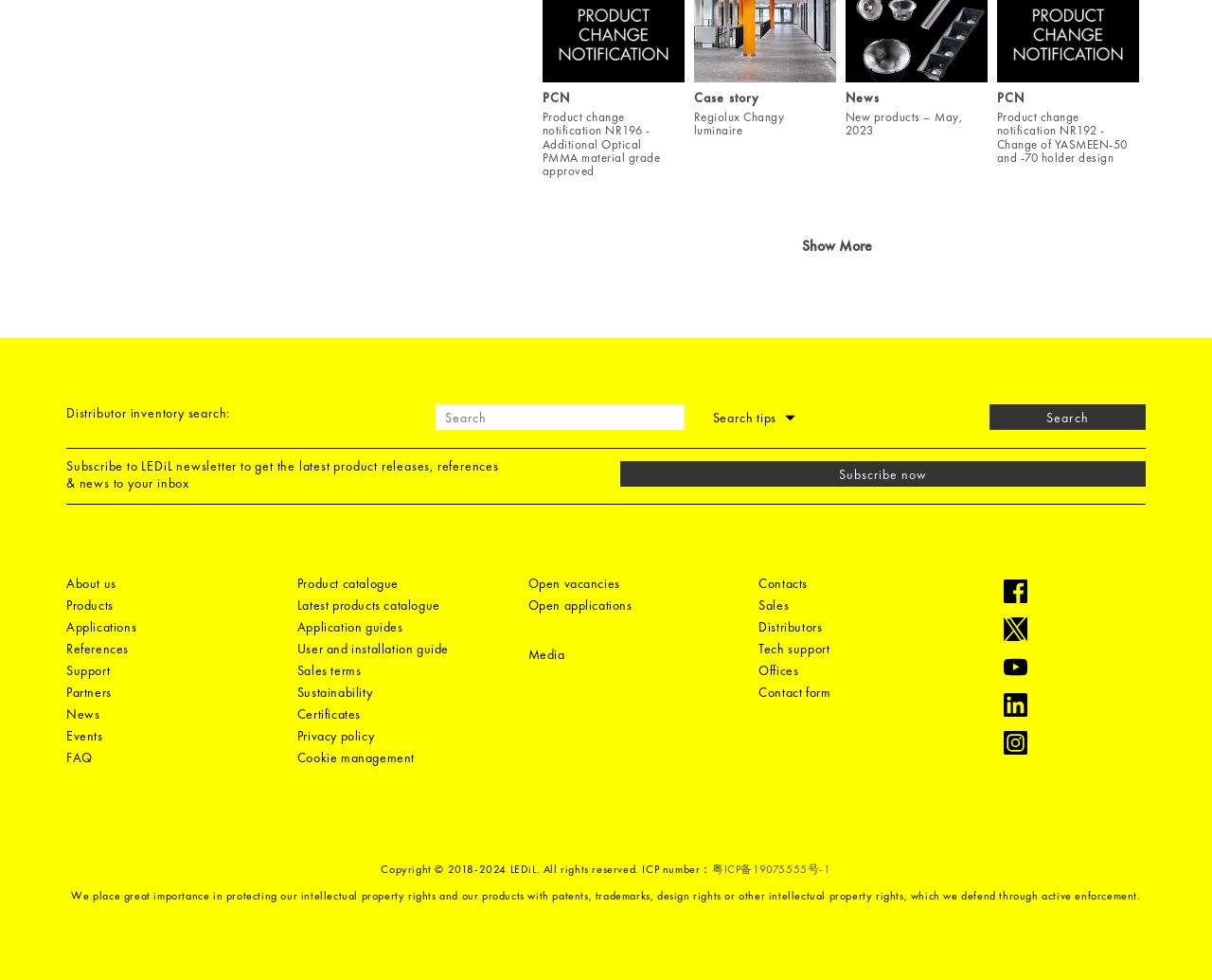Please respond to the question using a single word or phrase:
What is the copyright year range for the company's content?

2018-2024